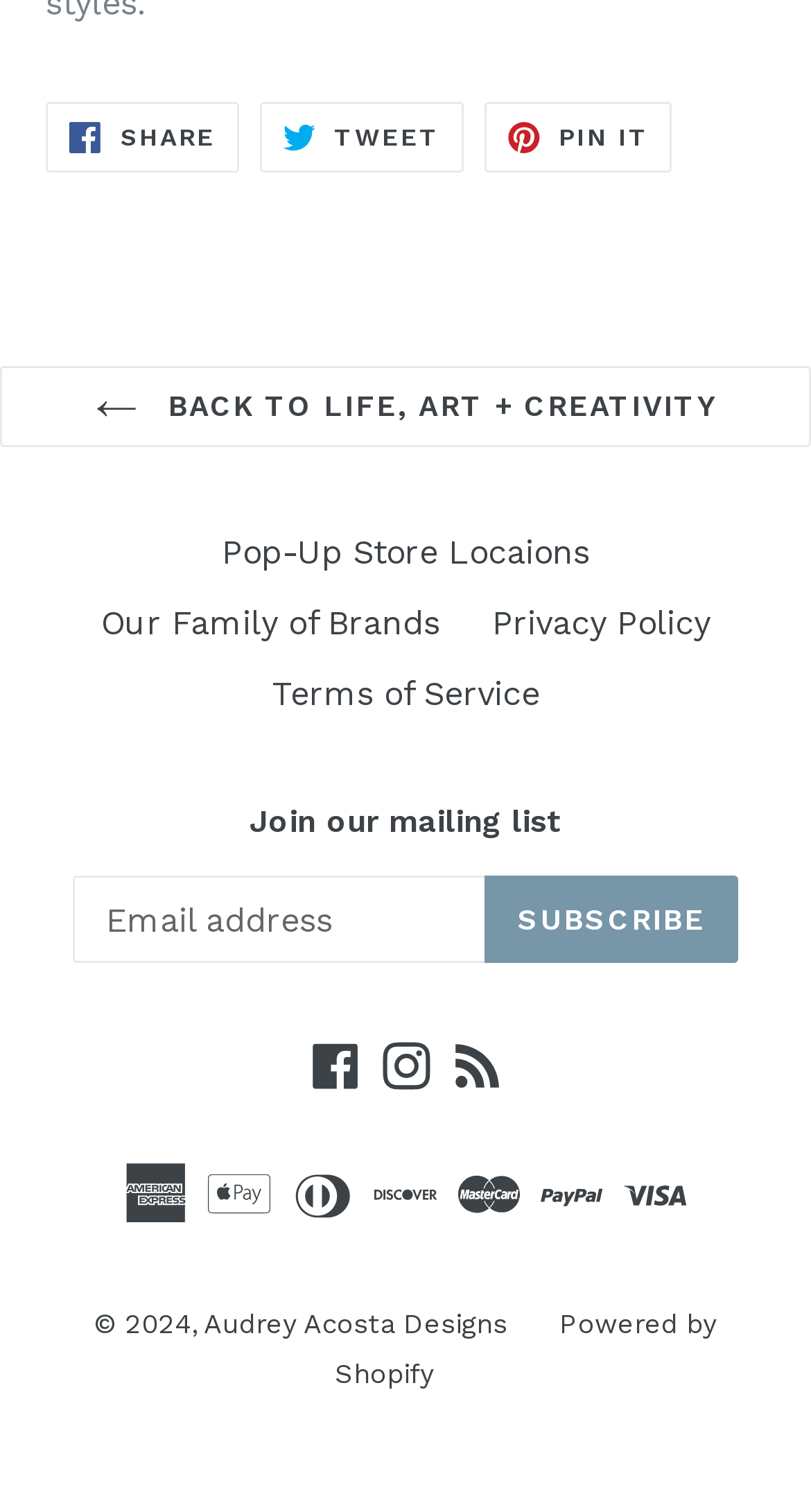Select the bounding box coordinates of the element I need to click to carry out the following instruction: "Visit Pop-Up Store Locations".

[0.273, 0.352, 0.727, 0.378]